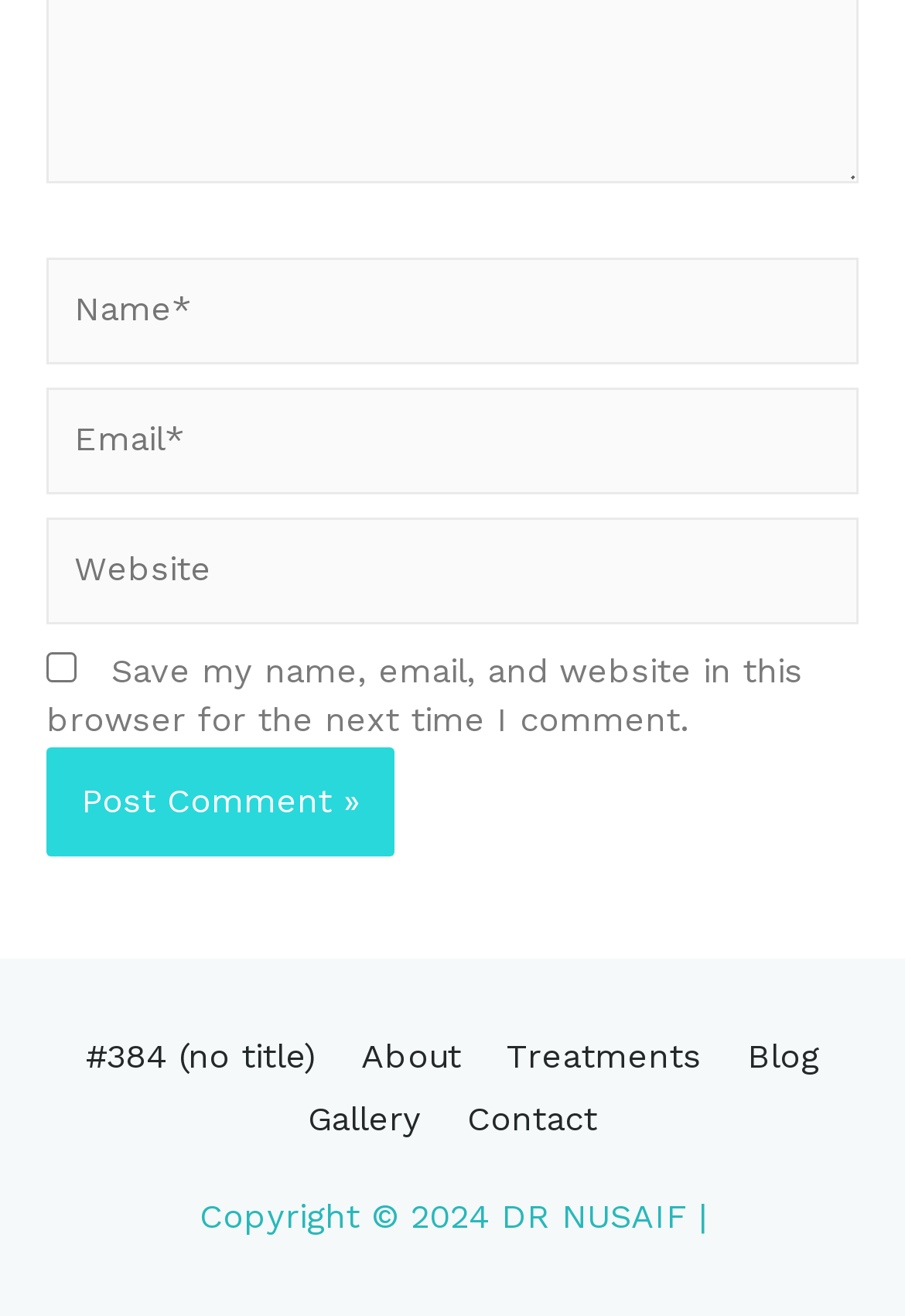Identify the bounding box of the UI component described as: "#384 (no title)".

[0.077, 0.787, 0.368, 0.819]